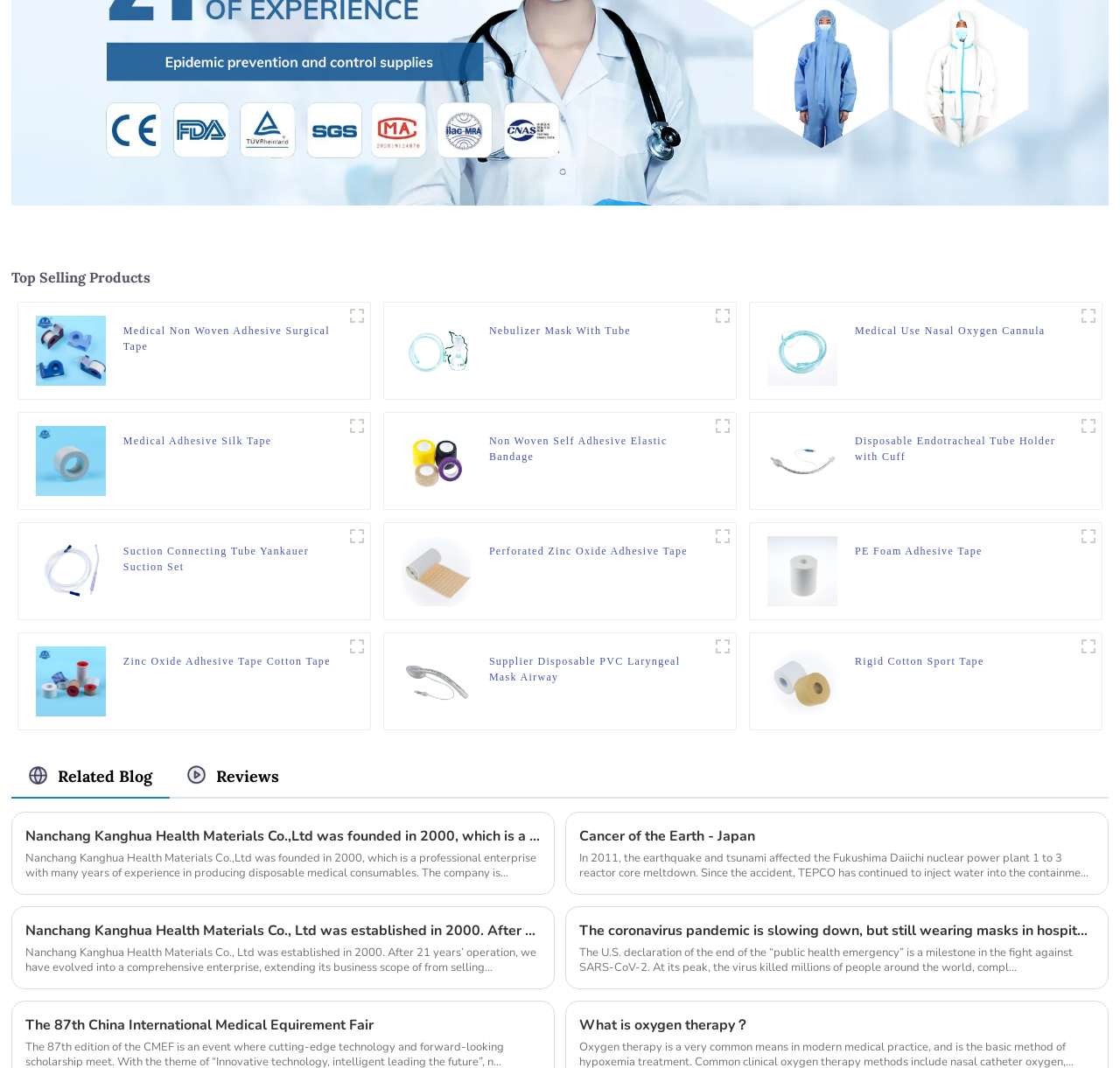Determine the bounding box coordinates of the target area to click to execute the following instruction: "Check the 'Medical Adhesive Silk Tape' product."

[0.11, 0.405, 0.242, 0.435]